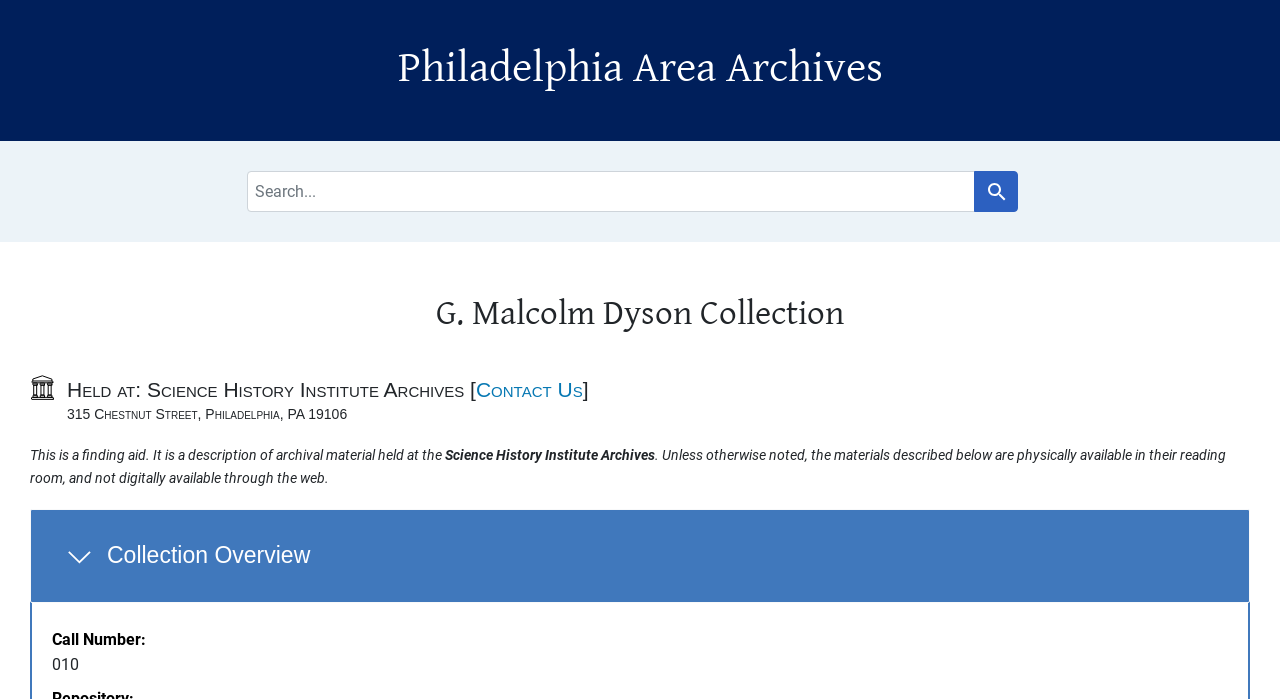Provide the bounding box for the UI element matching this description: "Search Search".

[0.761, 0.245, 0.796, 0.304]